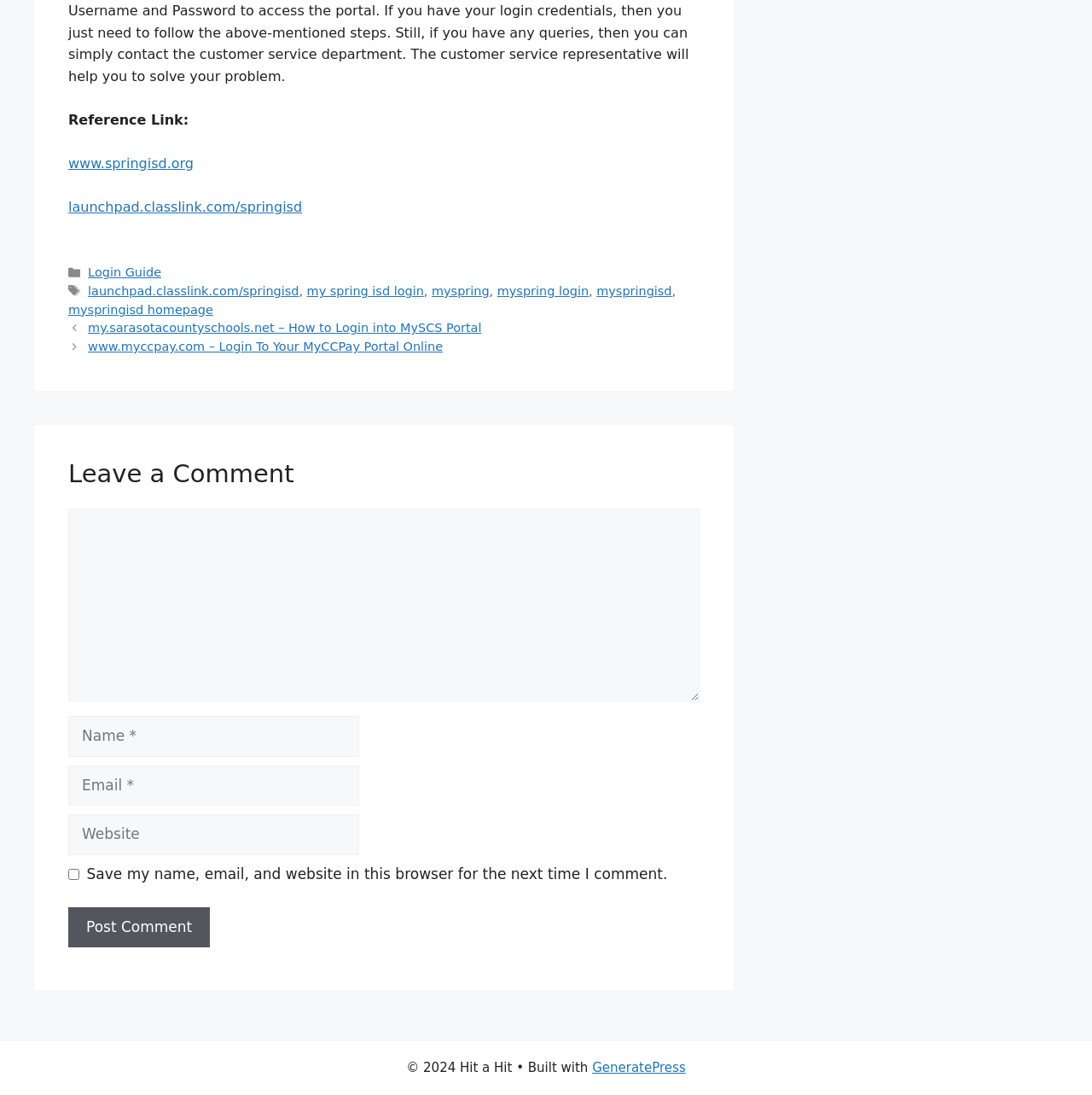Indicate the bounding box coordinates of the element that must be clicked to execute the instruction: "Visit the 'www.springisd.org' website". The coordinates should be given as four float numbers between 0 and 1, i.e., [left, top, right, bottom].

[0.062, 0.141, 0.177, 0.156]